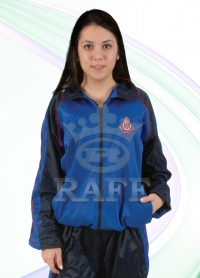Answer the question briefly using a single word or phrase: 
What is the purpose of the gradient in the background?

Adds dynamic flair